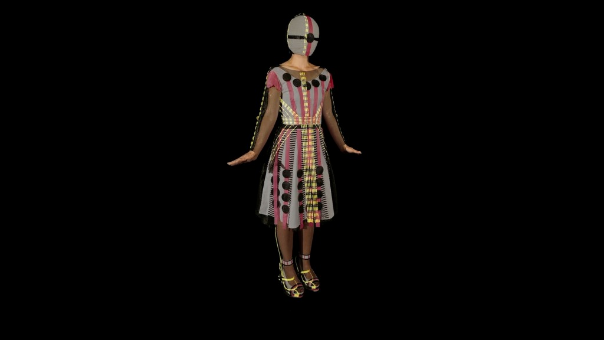Illustrate the scene in the image with a detailed description.

The image features a stylized character model designed for the project "Choose a Character" by Megan Dickie. This striking figure is depicted in a vivid and elaborate costume characterized by bold colors, playful patterns, and a unique helmet reminiscent of a mannequin or a character from a video game. The dress combines both traditional elements and contemporary art aesthetics, featuring stripes and polka dots that create a dynamic visual effect. The character's stance, with arms outstretched, suggests a sense of interaction or engagement, inviting the viewer to connect with the themes of struggle and persistence explored in Dickie’s work. This piece is part of a video trilogy titled "One Way or Another," which addresses the challenges of competition and the human experience through the lens of animated storytelling.